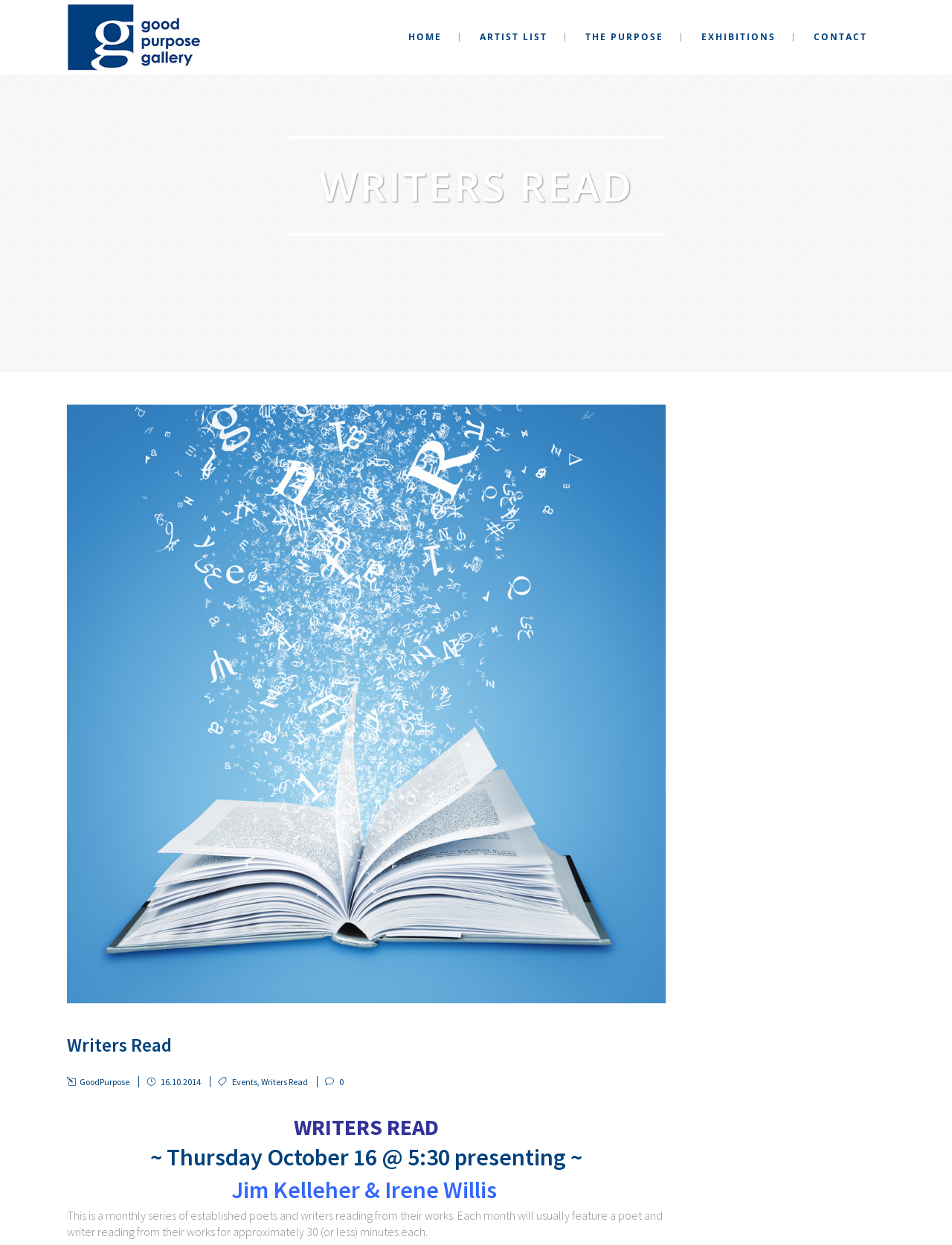Given the content of the image, can you provide a detailed answer to the question?
What is the purpose of the 'Writers Read' series?

I found the answer by reading the static text that describes the 'Writers Read' series. It says 'This is a monthly series of established poets and writers reading from their works.' which indicates the purpose of the series.